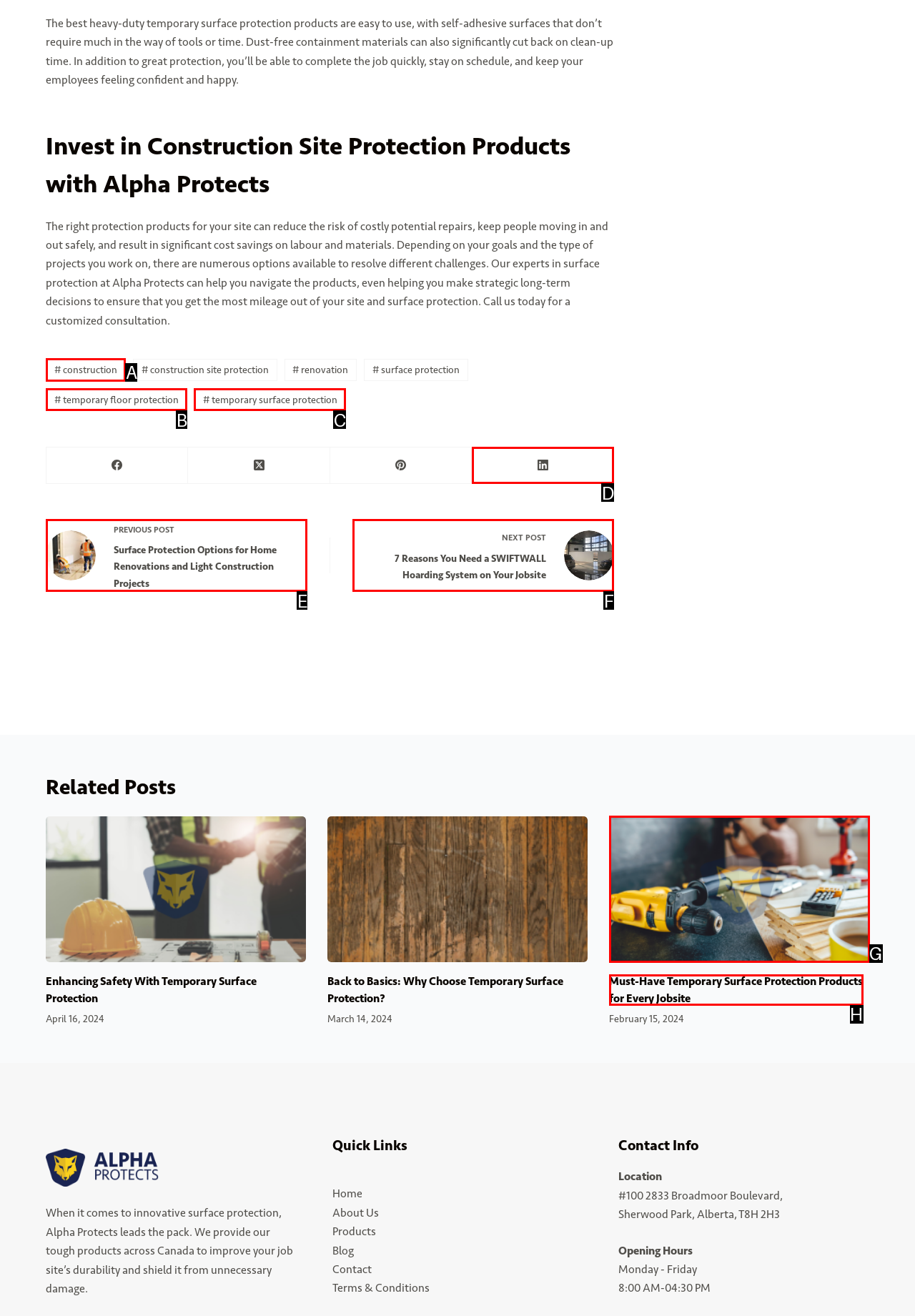Determine which HTML element best suits the description: aria-label="LinkedIn". Reply with the letter of the matching option.

D